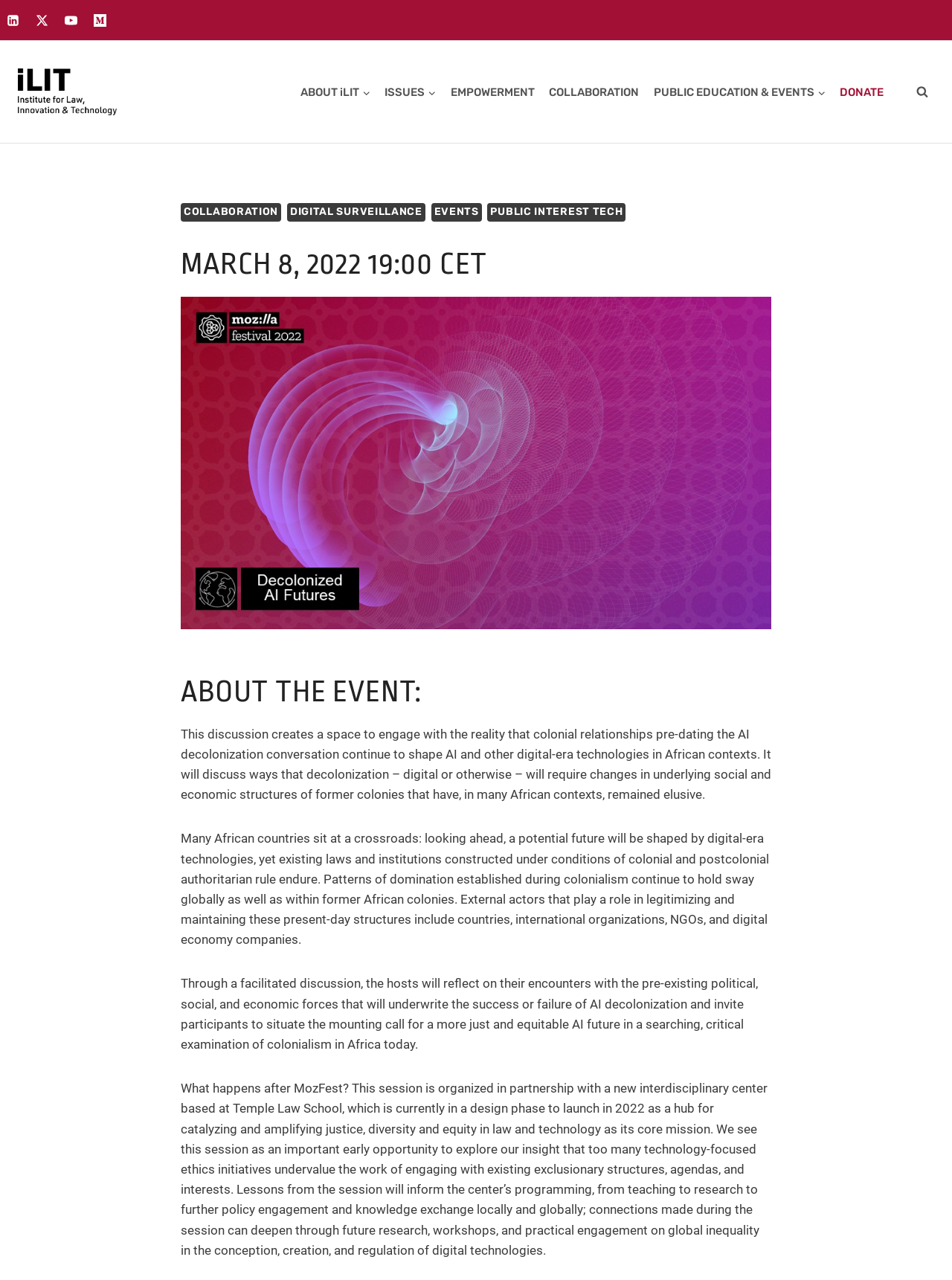Can you find the bounding box coordinates for the element that needs to be clicked to execute this instruction: "Expand the Primary Navigation menu"? The coordinates should be given as four float numbers between 0 and 1, i.e., [left, top, right, bottom].

[0.308, 0.062, 0.936, 0.081]